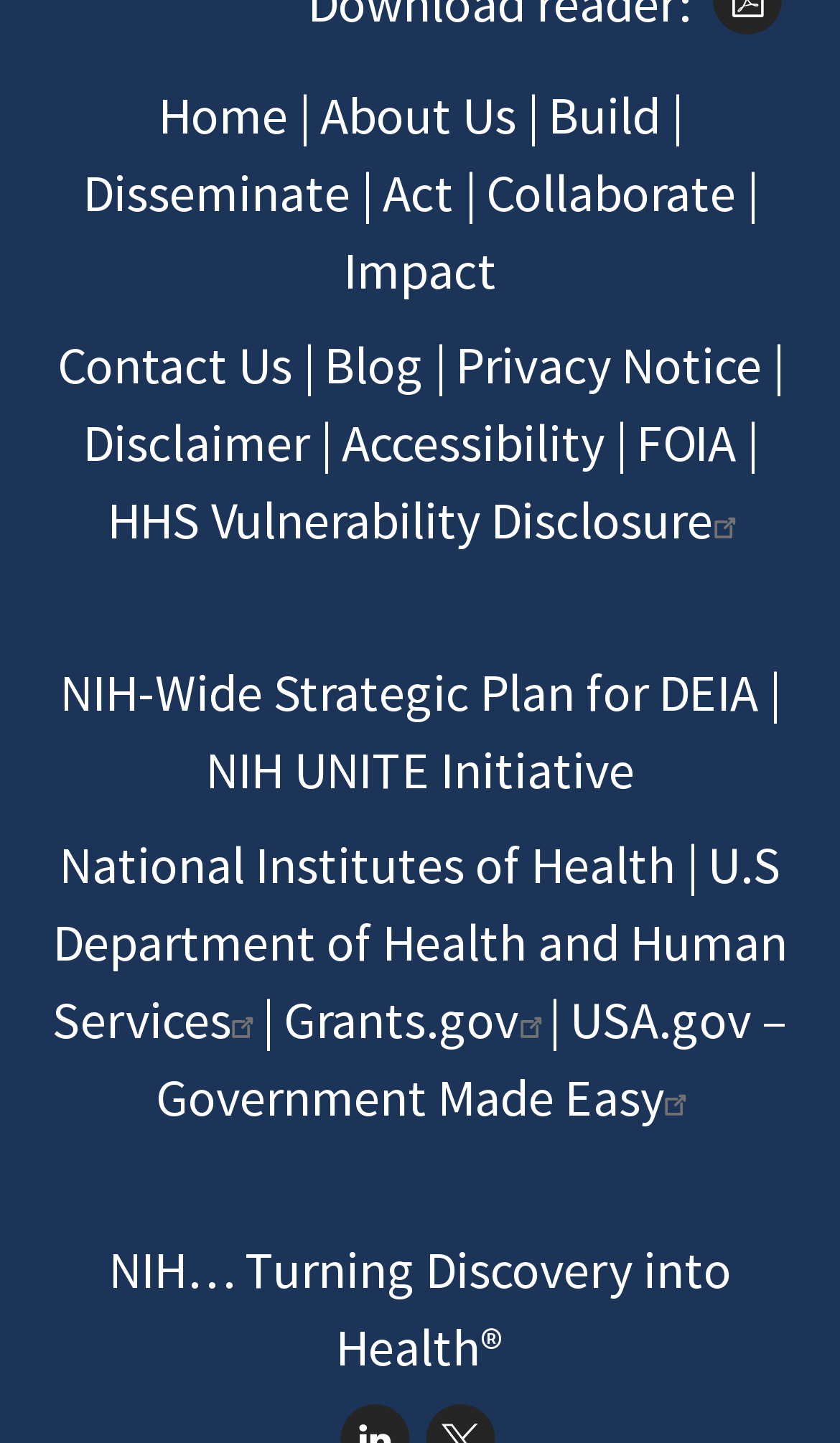Determine the bounding box coordinates of the section to be clicked to follow the instruction: "go to Home page". The coordinates should be given as four float numbers between 0 and 1, formatted as [left, top, right, bottom].

[0.188, 0.057, 0.342, 0.103]